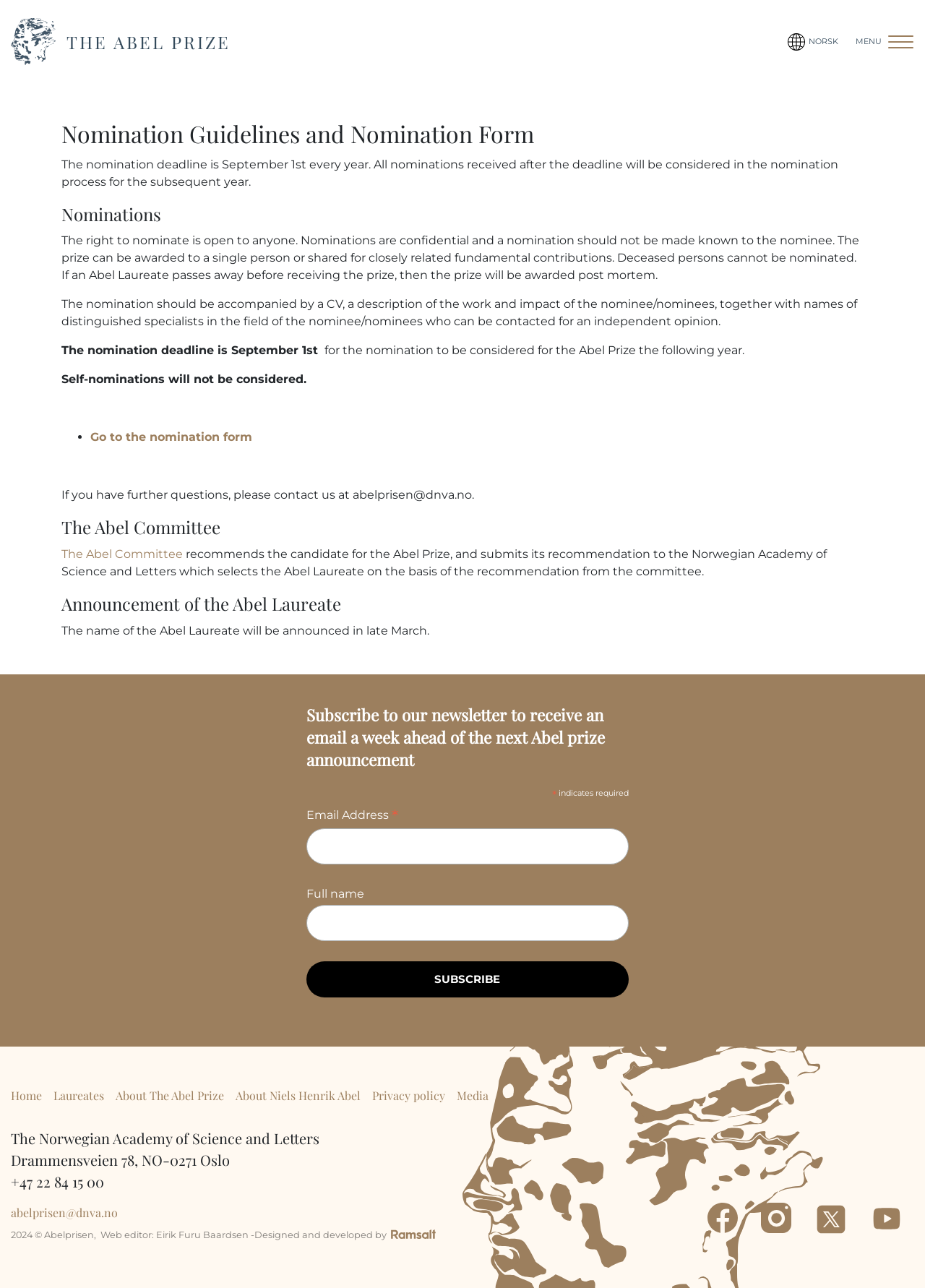Please determine the bounding box coordinates of the section I need to click to accomplish this instruction: "Subscribe to the newsletter".

[0.331, 0.746, 0.68, 0.774]